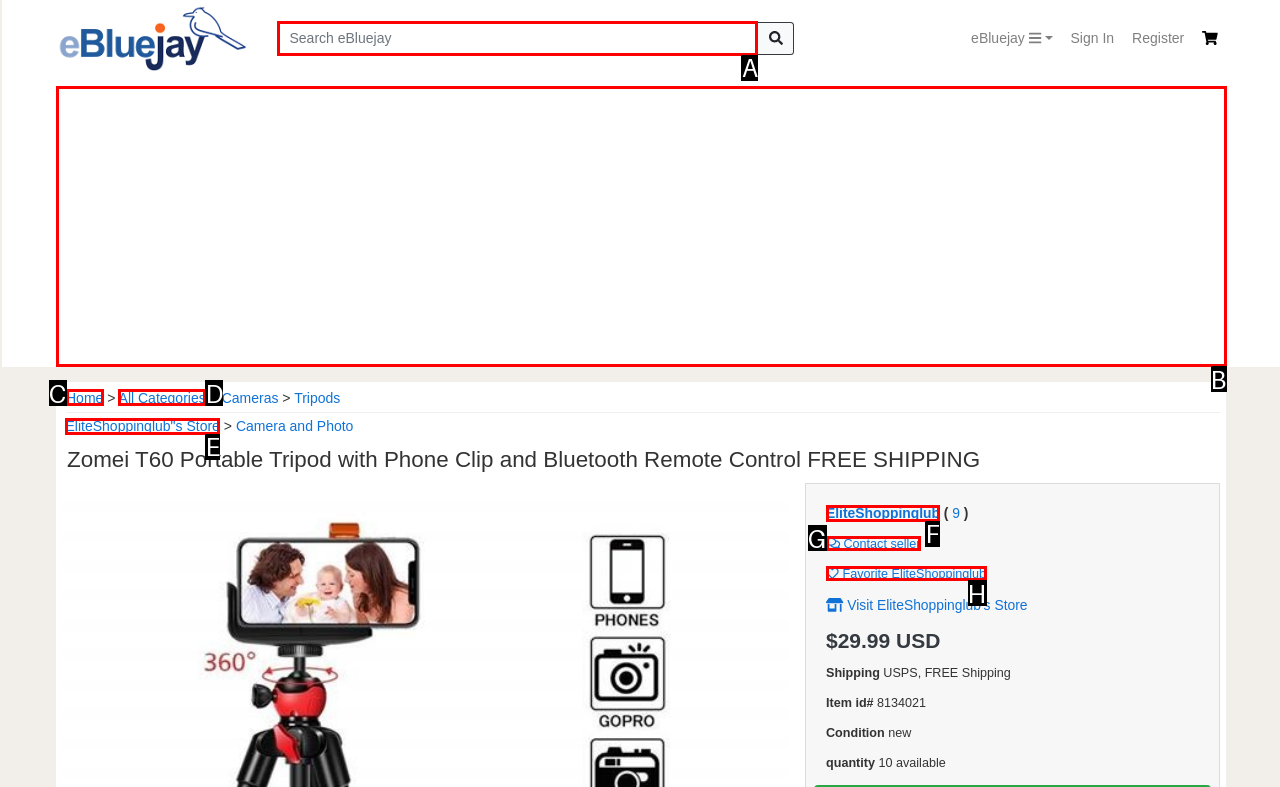Point out the letter of the HTML element you should click on to execute the task: Search eBluejay
Reply with the letter from the given options.

A